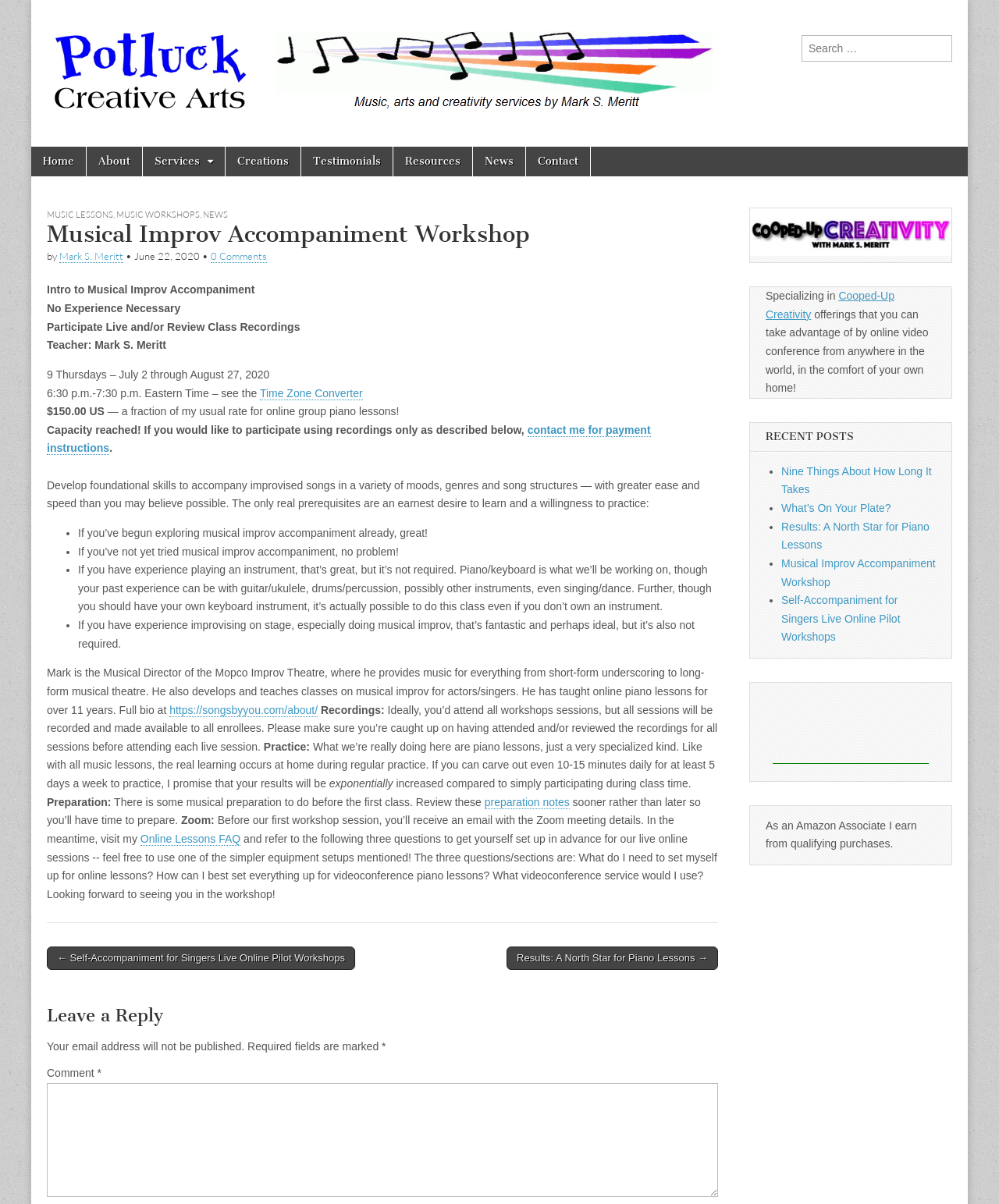Your task is to find and give the main heading text of the webpage.

Musical Improv Accompaniment Workshop